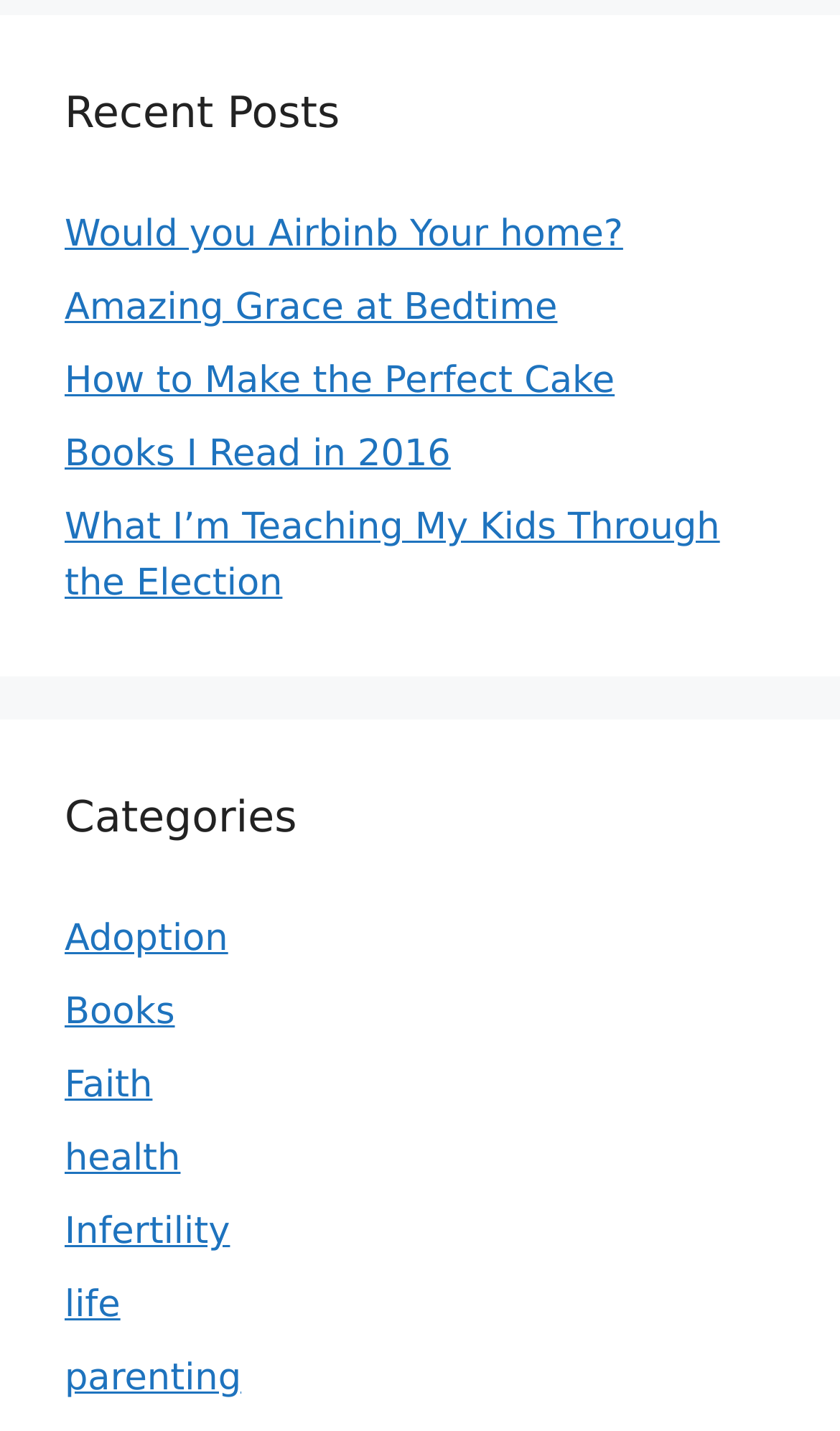How many categories are listed?
Provide a detailed answer to the question, using the image to inform your response.

The webpage has a section labeled 'Categories' which lists several links. By counting these links, I found that there are 7 categories listed, namely 'Adoption', 'Books', 'Faith', 'health', 'Infertility', 'life', and 'parenting'.